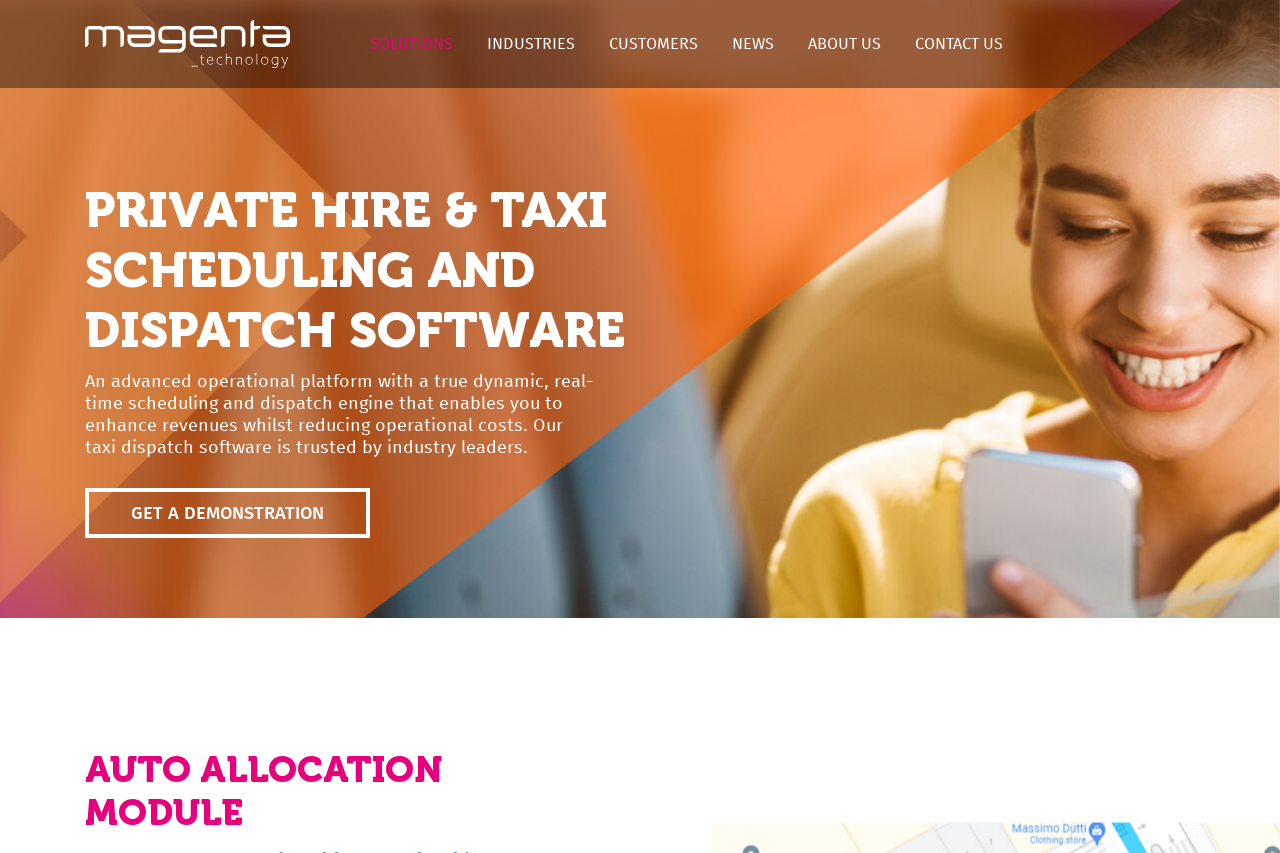Pinpoint the bounding box coordinates of the element that must be clicked to accomplish the following instruction: "Enter your name in the required field". The coordinates should be in the format of four float numbers between 0 and 1, i.e., [left, top, right, bottom].

None